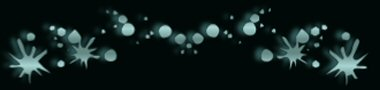What is the shape of the forms in the design?
Use the image to give a comprehensive and detailed response to the question.

The caption describes the design as having 'circular forms' which, along with 'star-like bursts', create a whimsical effect.